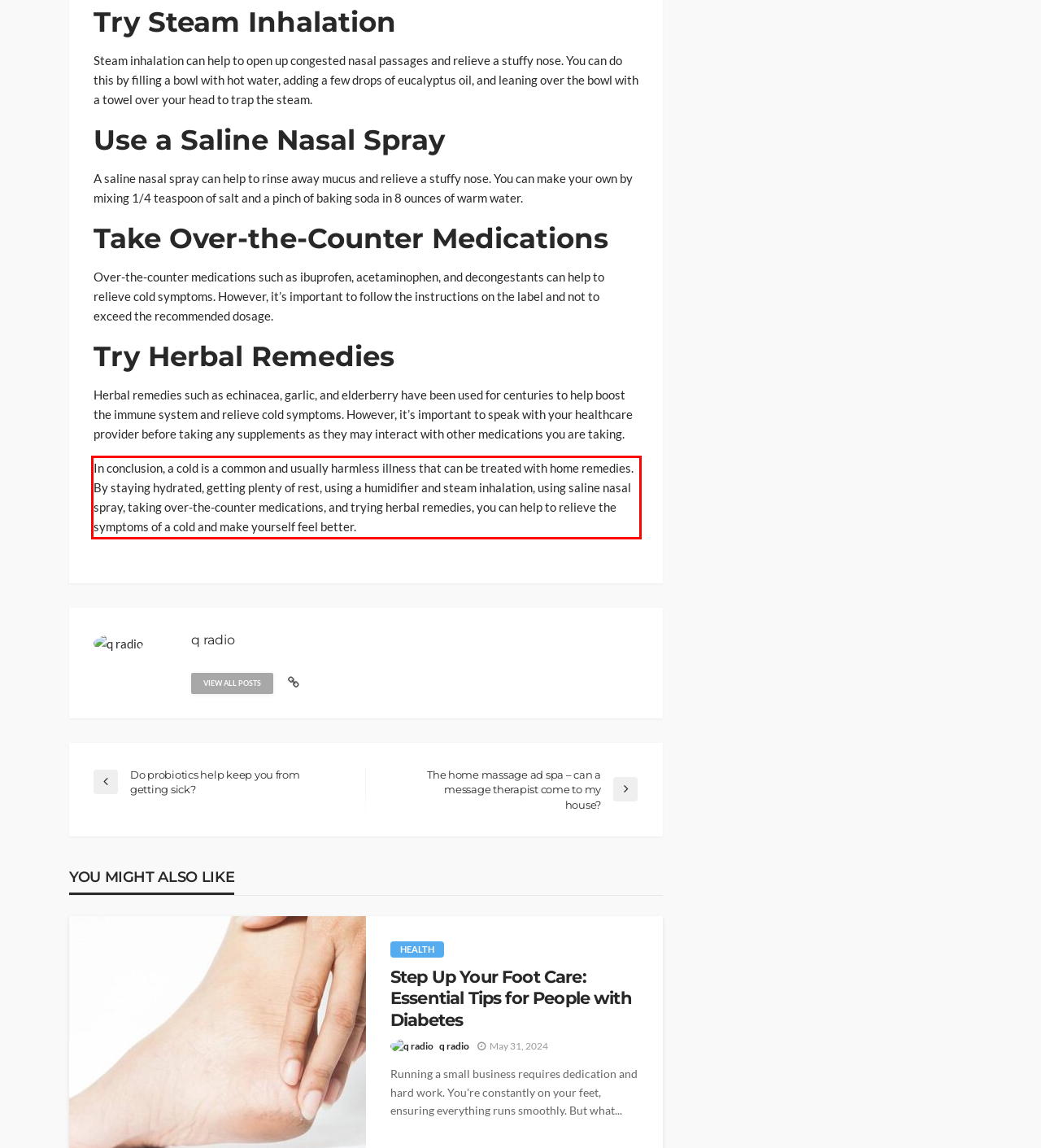Please perform OCR on the text within the red rectangle in the webpage screenshot and return the text content.

In conclusion, a cold is a common and usually harmless illness that can be treated with home remedies. By staying hydrated, getting plenty of rest, using a humidifier and steam inhalation, using saline nasal spray, taking over-the-counter medications, and trying herbal remedies, you can help to relieve the symptoms of a cold and make yourself feel better.